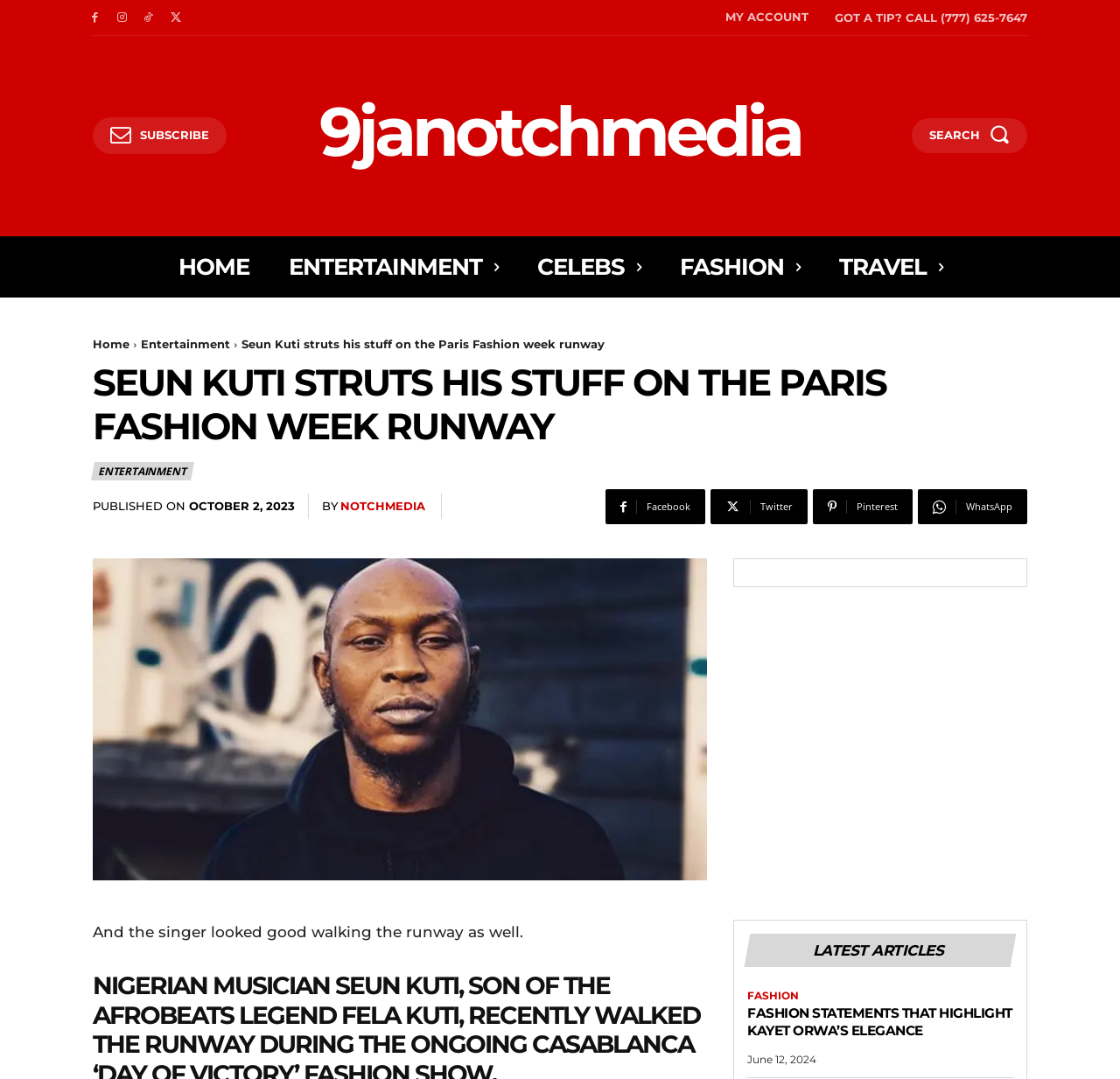Articulate a detailed summary of the webpage's content and design.

The webpage appears to be an article about Seun Kuti strutting his stuff on the Paris Fashion Week runway. At the top, there are several links to social media platforms and a search bar. Below that, there is a navigation menu with links to different sections of the website, including Home, Entertainment, Celebs, Fashion, and Travel.

The main content of the article is located in the middle of the page, with a large image taking up most of the width. Above the image, there is a heading that reads "SEUN KUTI STRUTS HIS STUFF ON THE PARIS FASHION WEEK RUNWAY". Below the image, there is a paragraph of text that reads "And the singer looked good walking the runway as well."

To the right of the image, there is a section with information about the article, including the publication date and author. There are also links to share the article on various social media platforms.

At the bottom of the page, there is a section titled "LATEST ARTICLES" with a link to another article about fashion statements.